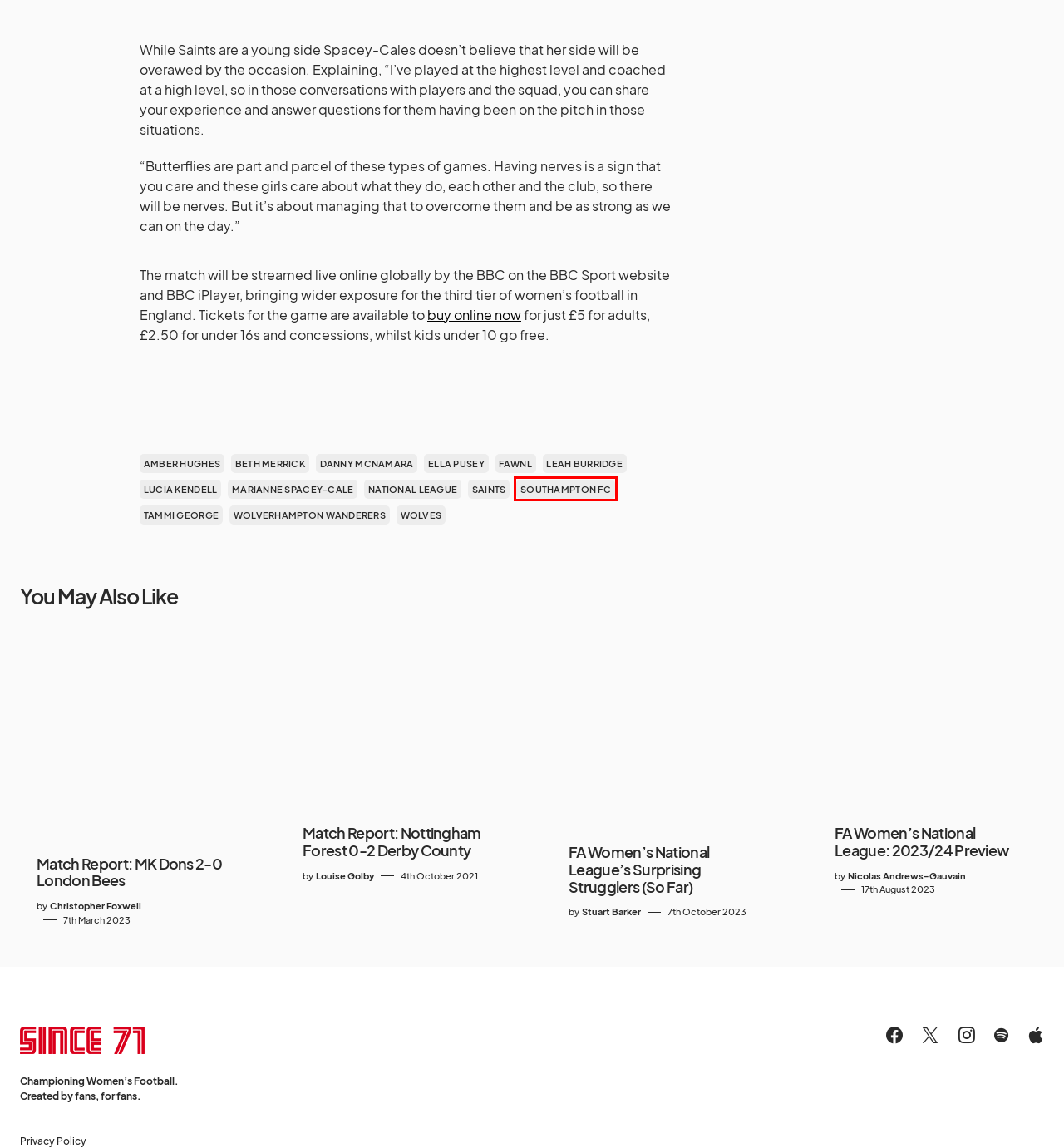Examine the screenshot of a webpage with a red bounding box around a specific UI element. Identify which webpage description best matches the new webpage that appears after clicking the element in the red bounding box. Here are the candidates:
A. Southampton FC – Since 71
B. Beth Merrick – Since 71
C. Louise Golby – Since 71
D. Ella Pusey – Since 71
E. FA Women’s National League’s Surprising Strugglers (So Far) – Since 71
F. Danny McNamara – Since 71
G. FAWNL – Since 71
H. Saints – Since 71

A